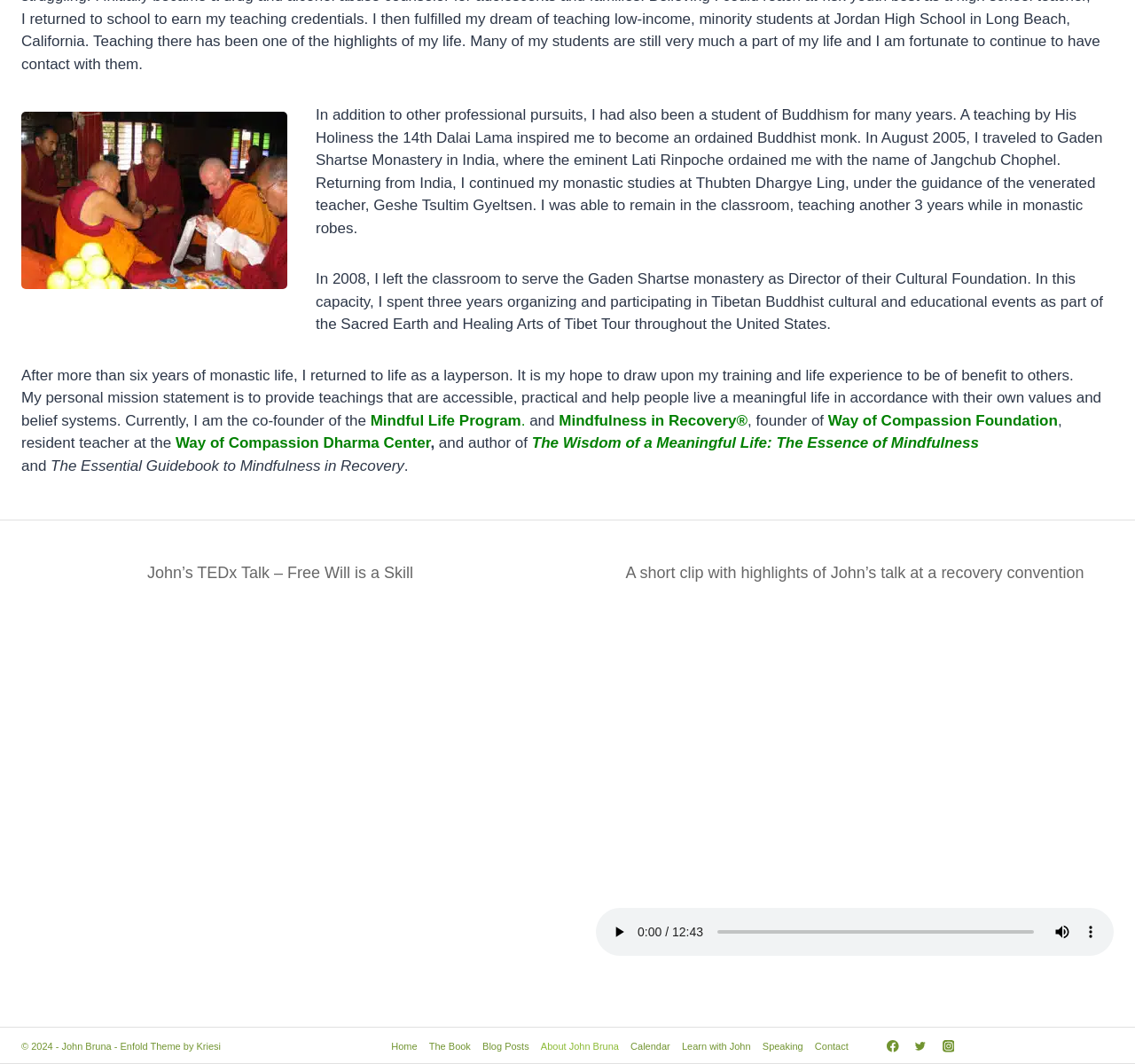Can you specify the bounding box coordinates of the area that needs to be clicked to fulfill the following instruction: "go to About John Bruna"?

[0.471, 0.974, 0.55, 0.993]